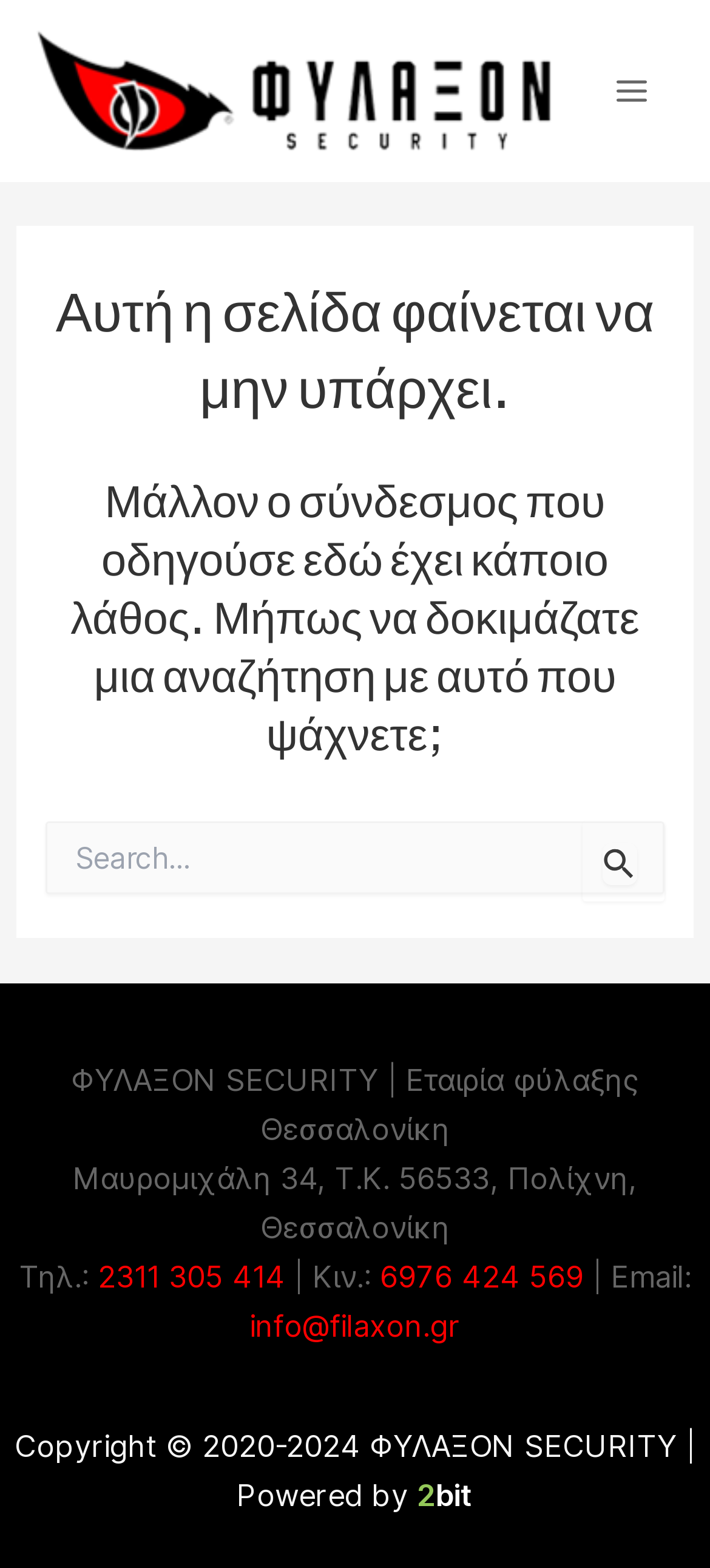What is the purpose of the search box?
Please answer the question with a single word or phrase, referencing the image.

To search for something